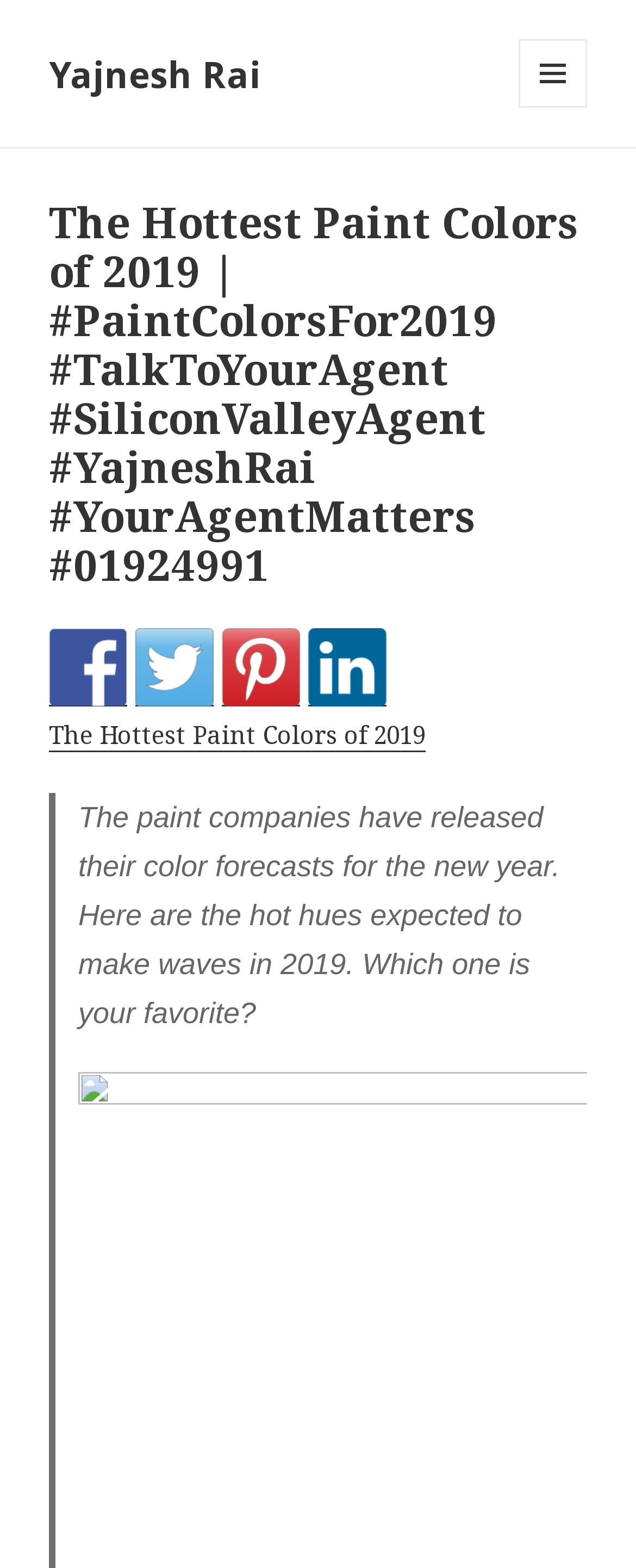How many social media links are present?
Refer to the image and give a detailed answer to the question.

There are four social media links present on the webpage, which are Facebook, Twitter, Pinterest, and LinkedIn, as indicated by the links and their corresponding images.